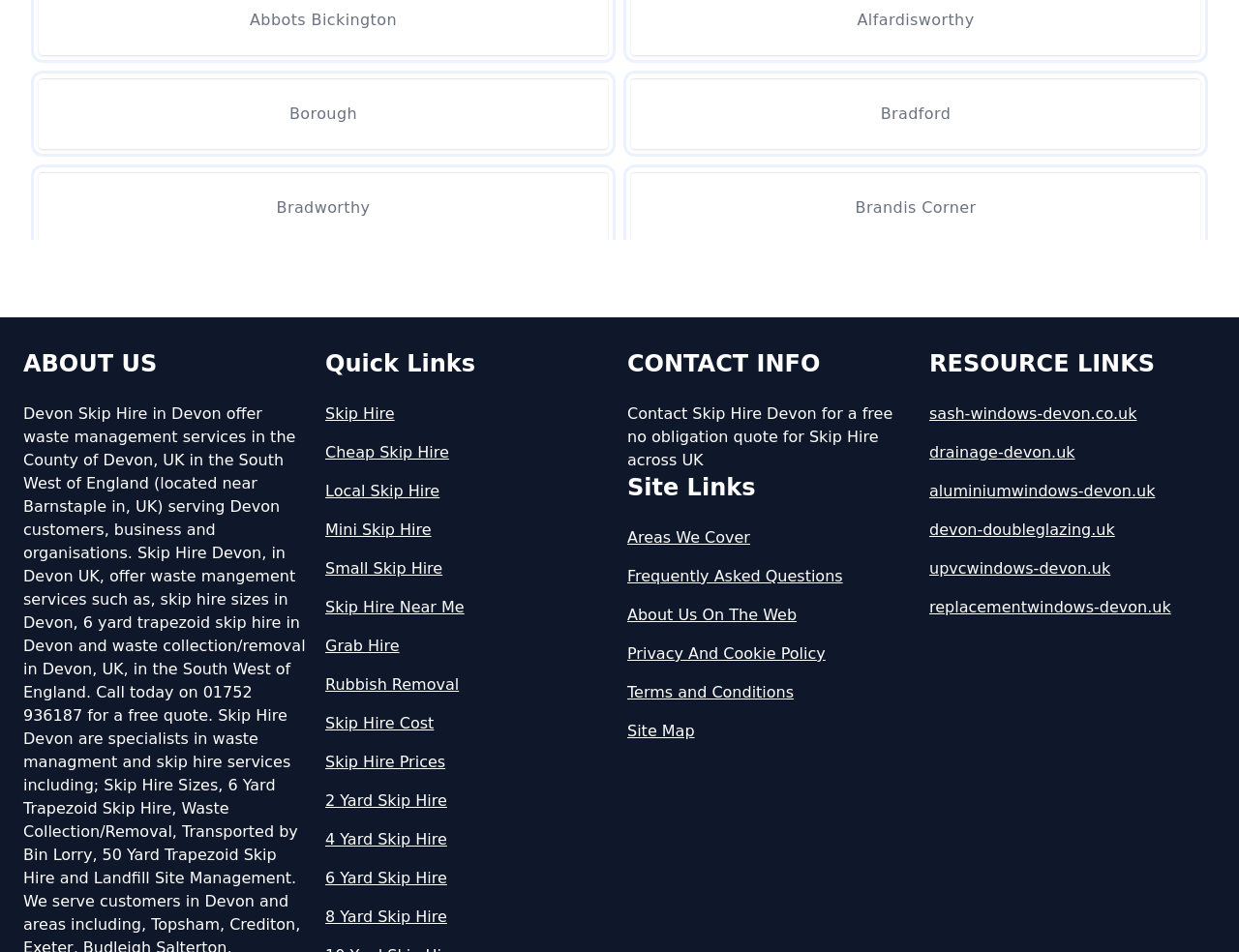What is the first link on the webpage?
Using the image, provide a concise answer in one word or a short phrase.

Borough